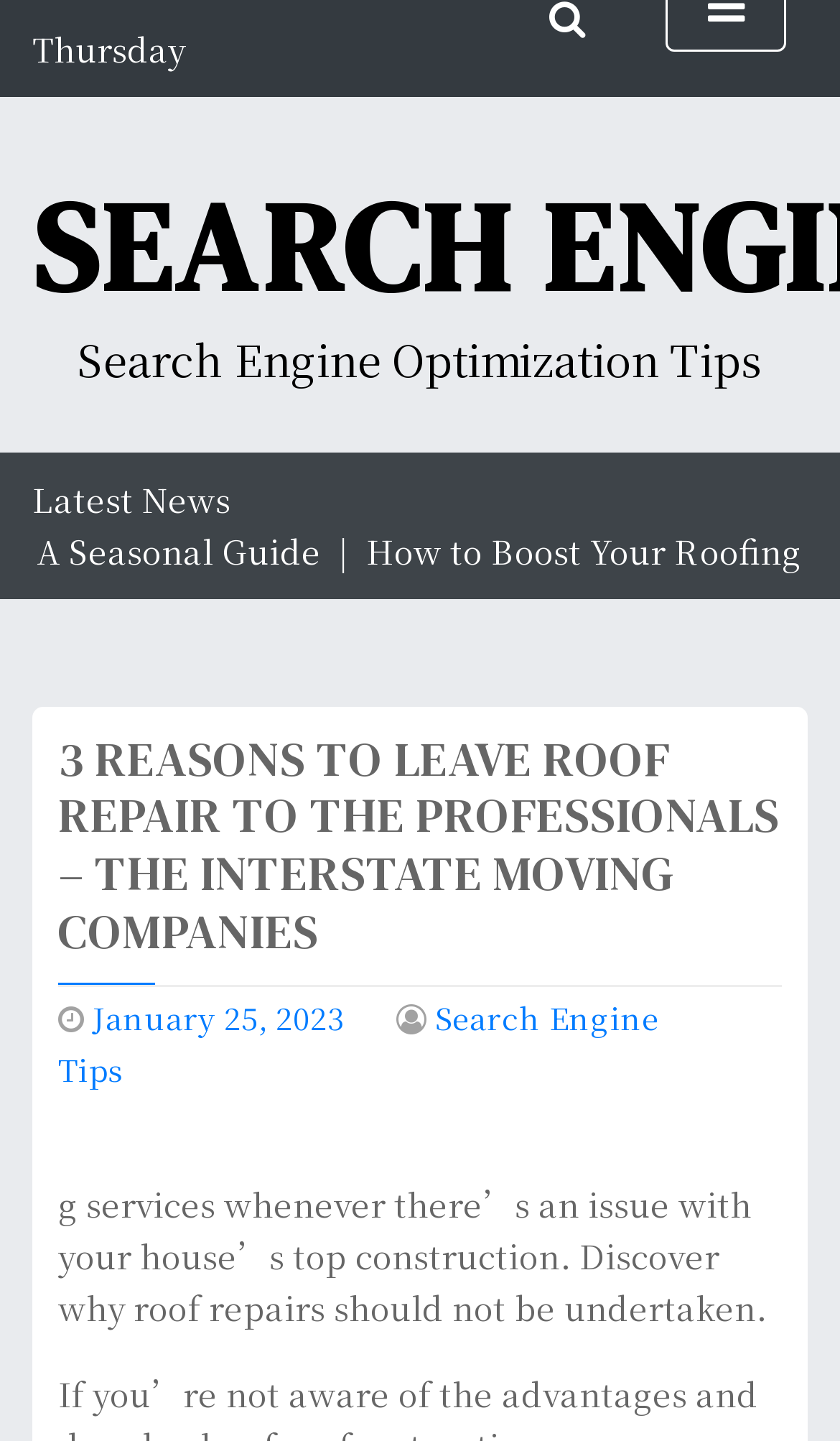Using the description "January 25, 2023", locate and provide the bounding box of the UI element.

[0.11, 0.692, 0.41, 0.722]